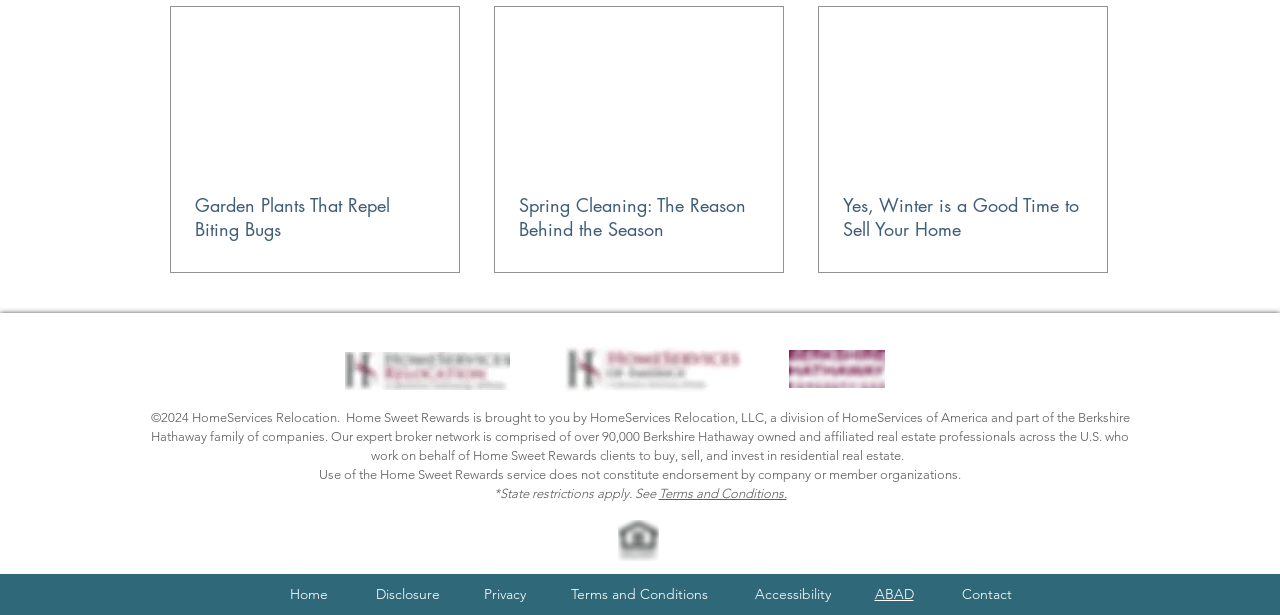Determine the bounding box coordinates for the element that should be clicked to follow this instruction: "Click on the link 'Garden Plants That Repel Biting Bugs'". The coordinates should be given as four float numbers between 0 and 1, in the format [left, top, right, bottom].

[0.152, 0.314, 0.34, 0.392]